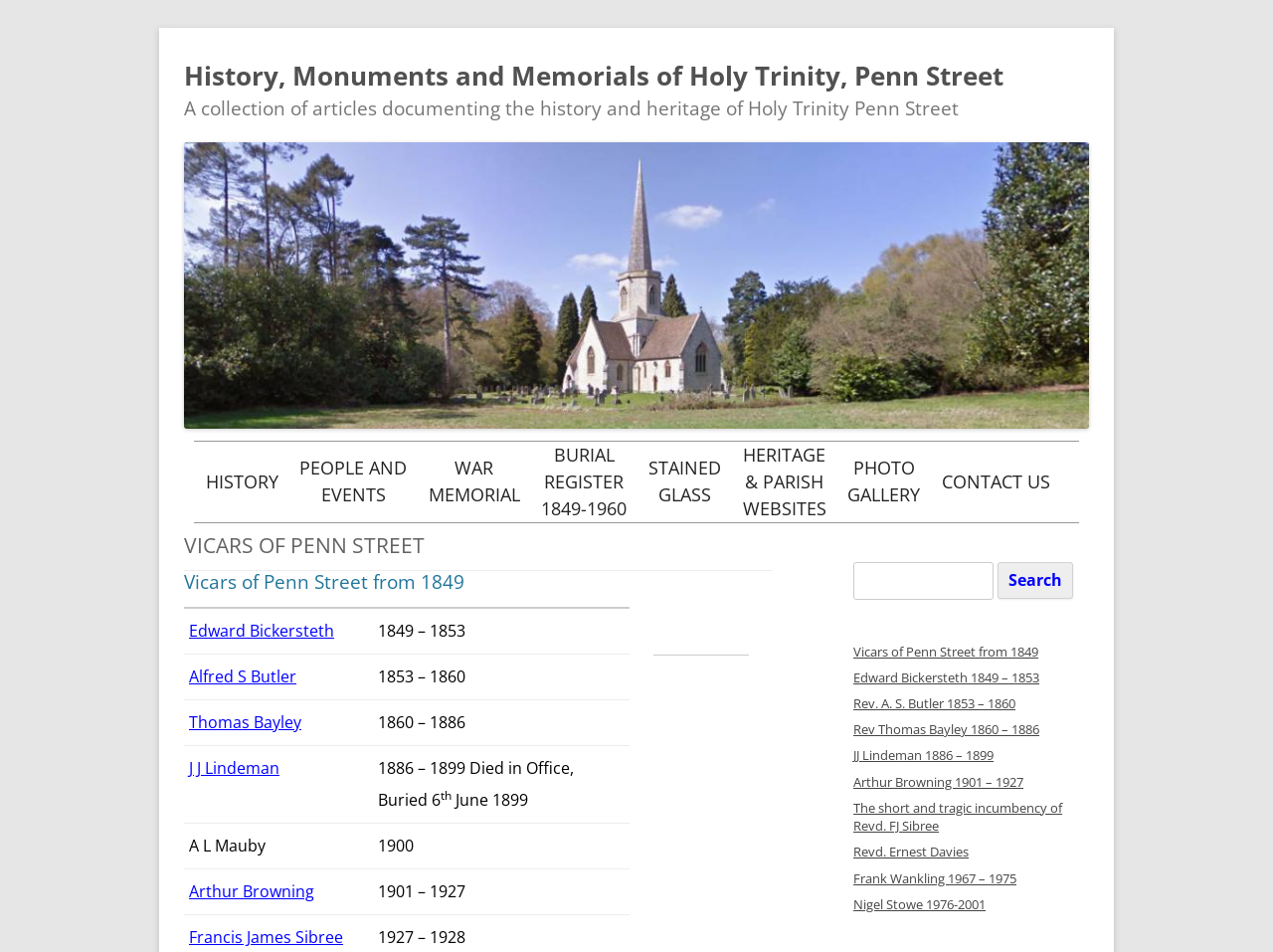Locate the bounding box coordinates of the area you need to click to fulfill this instruction: 'Click on the 'HISTORY' link'. The coordinates must be in the form of four float numbers ranging from 0 to 1: [left, top, right, bottom].

[0.161, 0.492, 0.218, 0.52]